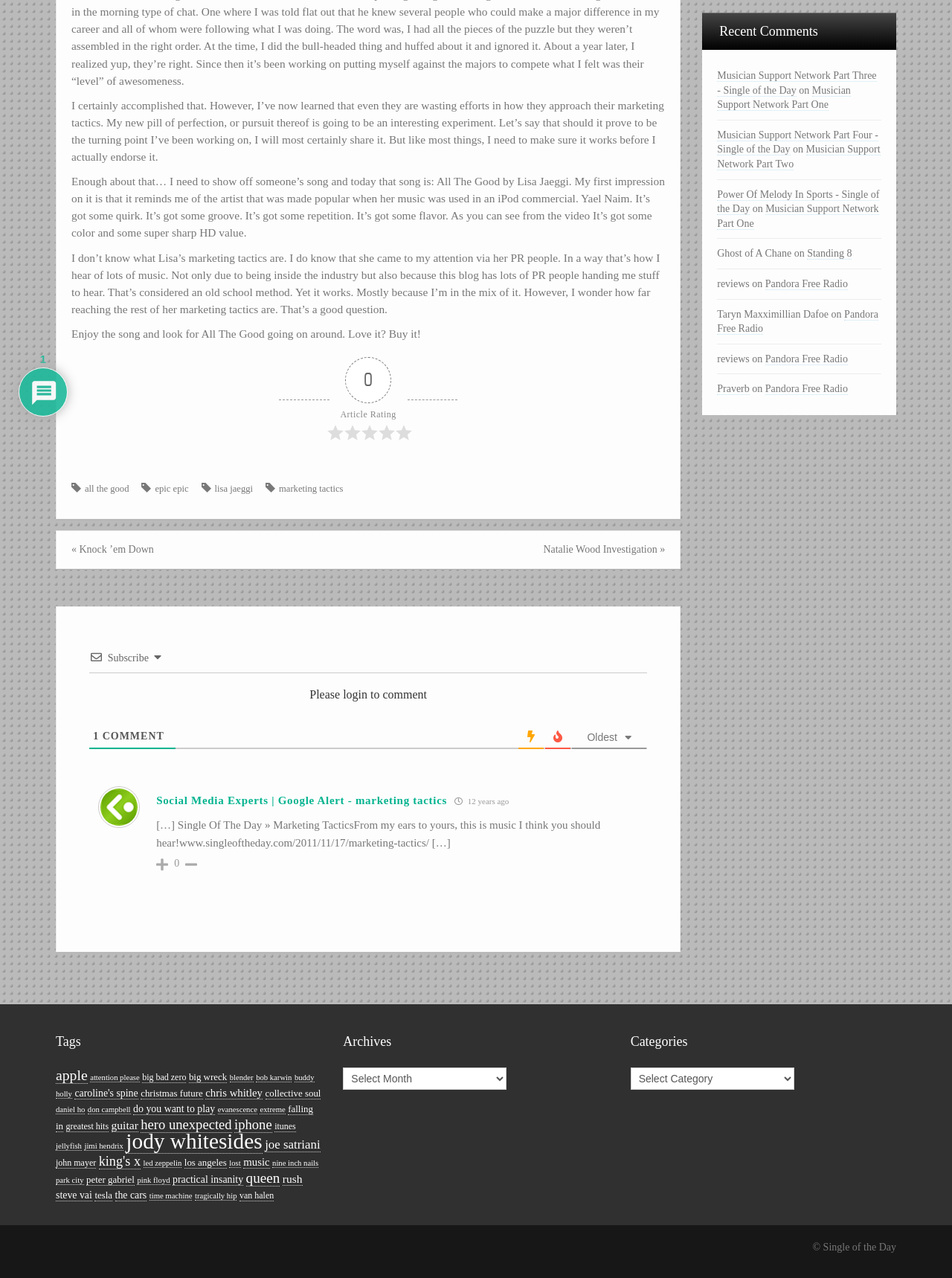Given the element description: "Natalie Wood Investigation", predict the bounding box coordinates of the UI element it refers to, using four float numbers between 0 and 1, i.e., [left, top, right, bottom].

[0.571, 0.425, 0.69, 0.434]